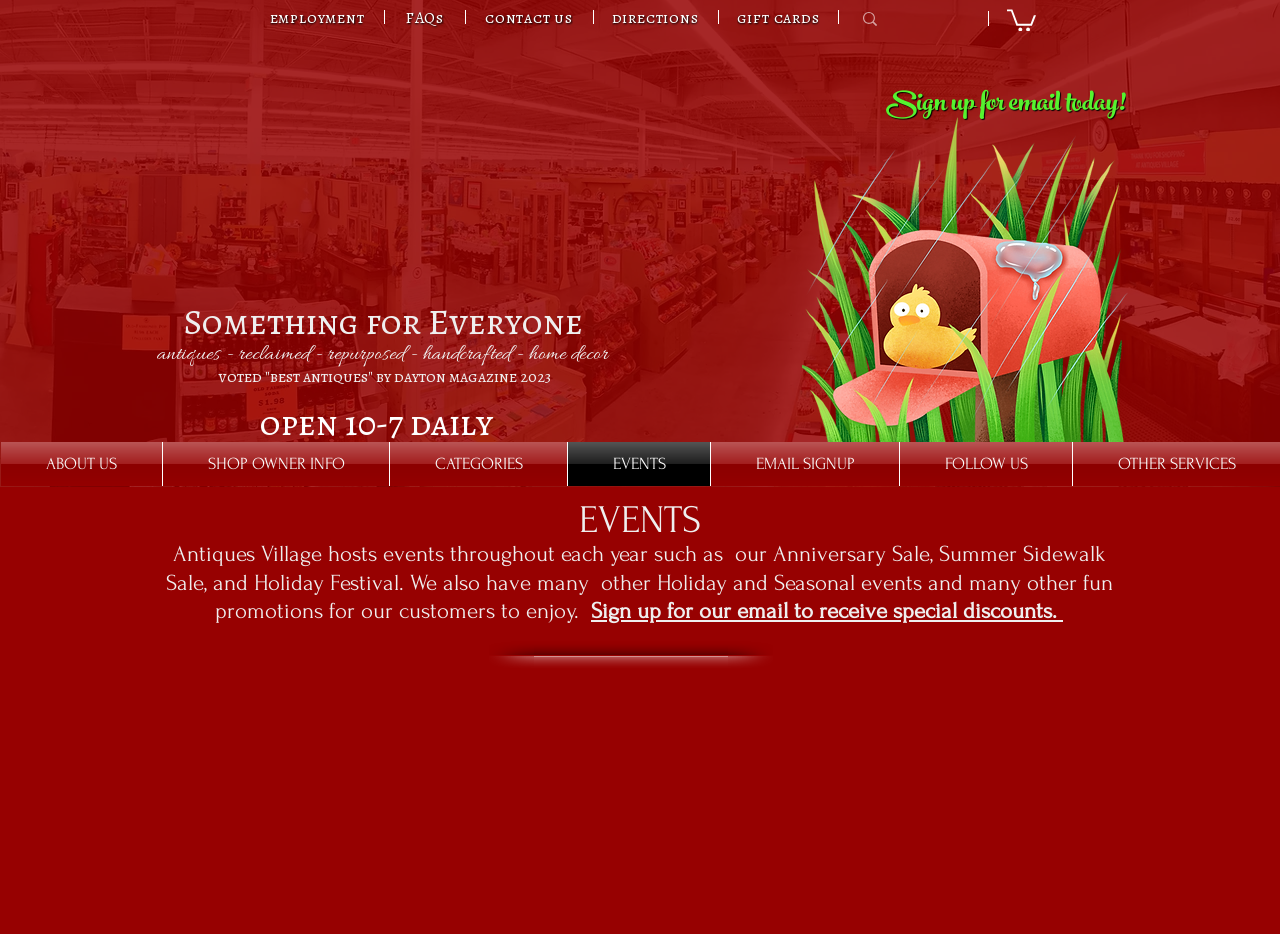Identify the bounding box coordinates of the section that should be clicked to achieve the task described: "View logo".

[0.184, 0.028, 0.416, 0.346]